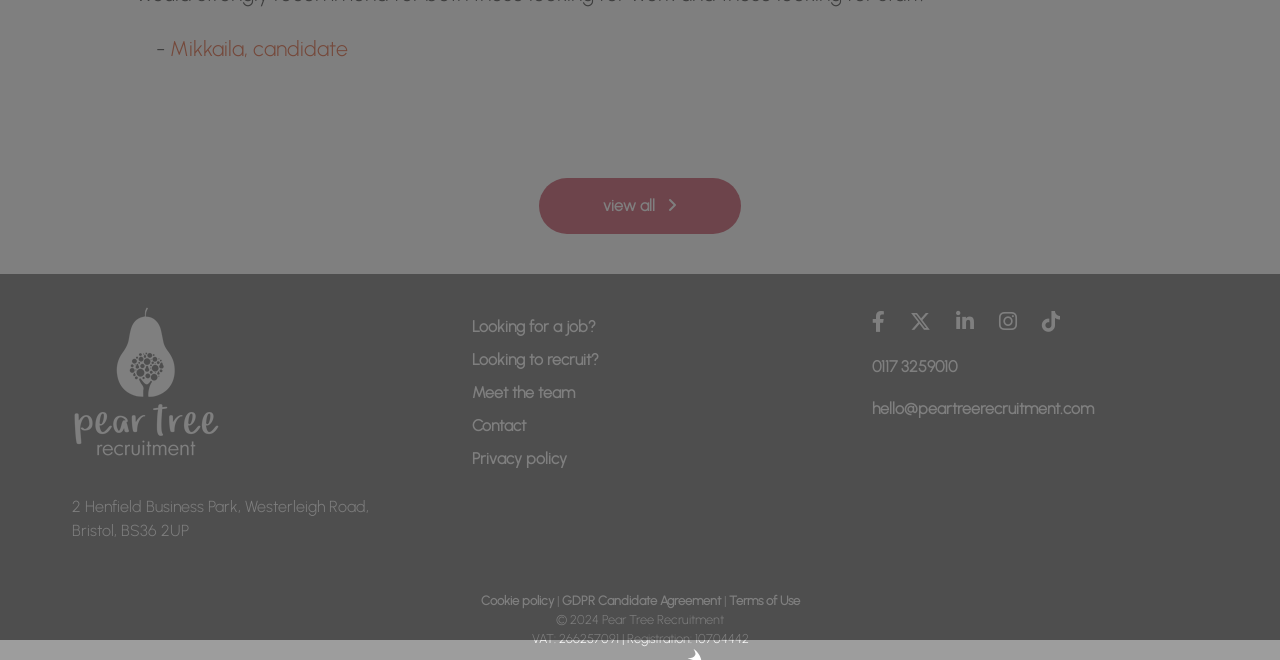Identify the bounding box of the UI component described as: "View All".

[0.421, 0.27, 0.579, 0.354]